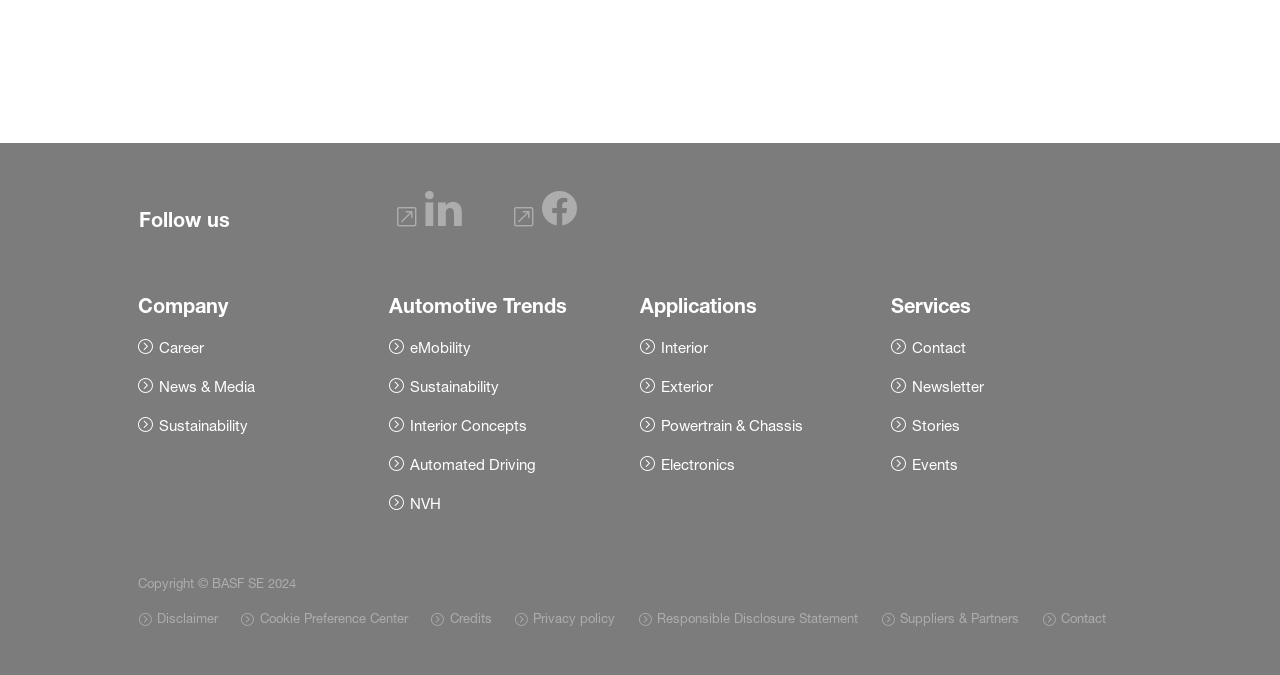How many links are there under 'Services'?
Please provide a single word or phrase as your answer based on the screenshot.

4